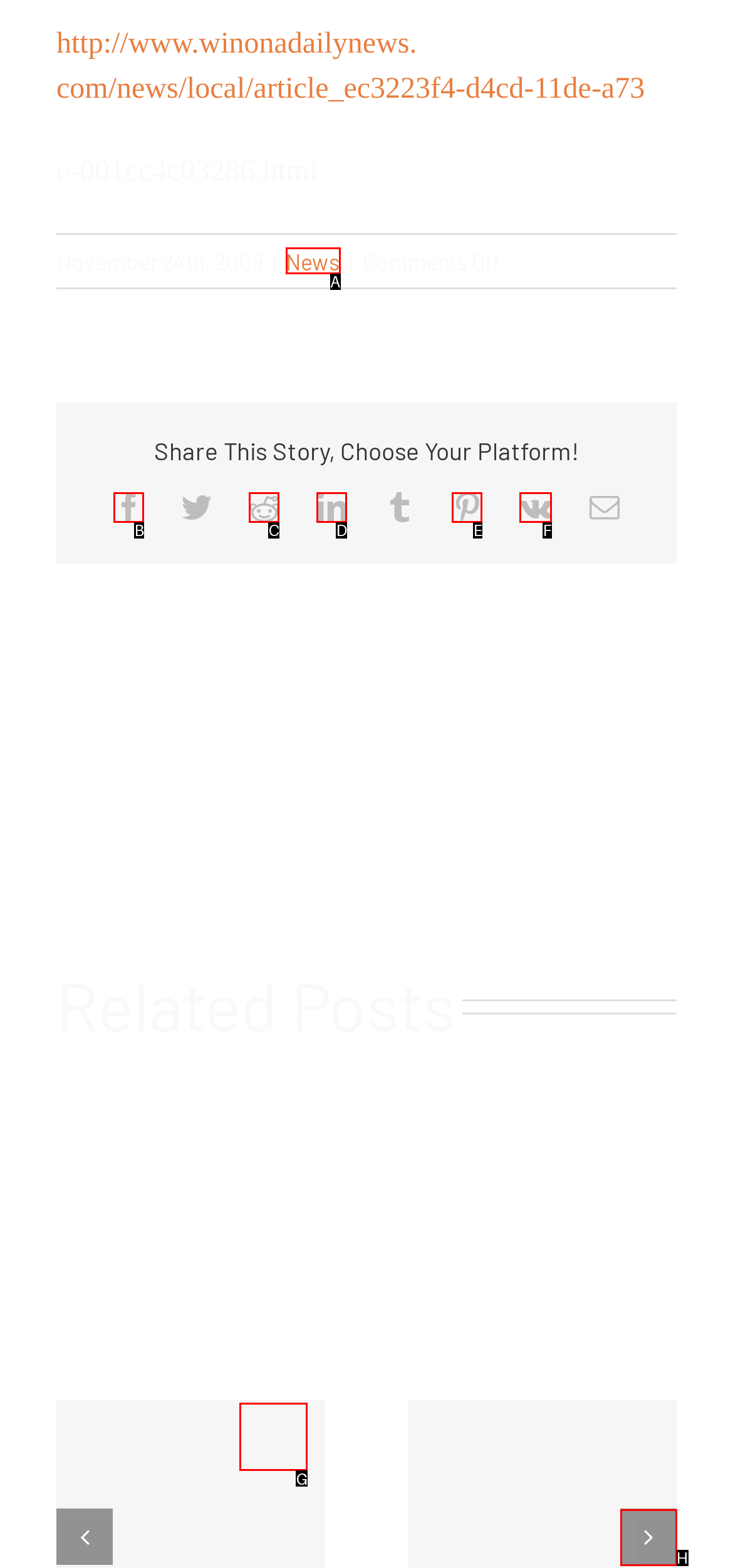Determine which UI element matches this description: aria-label="Next"
Reply with the appropriate option's letter.

H